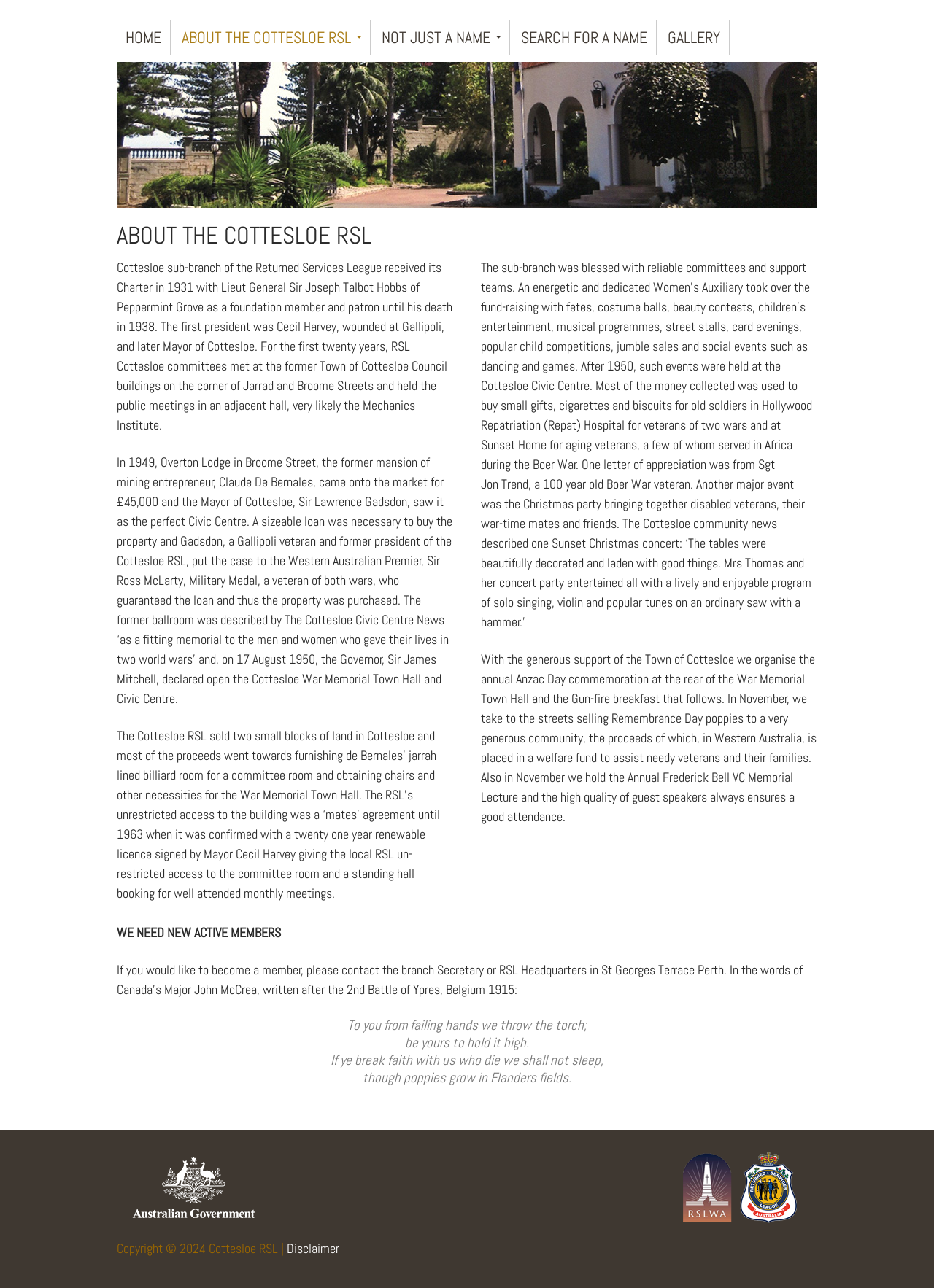For the following element description, predict the bounding box coordinates in the format (top-left x, top-left y, bottom-right x, bottom-right y). All values should be floating point numbers between 0 and 1. Description: About

None